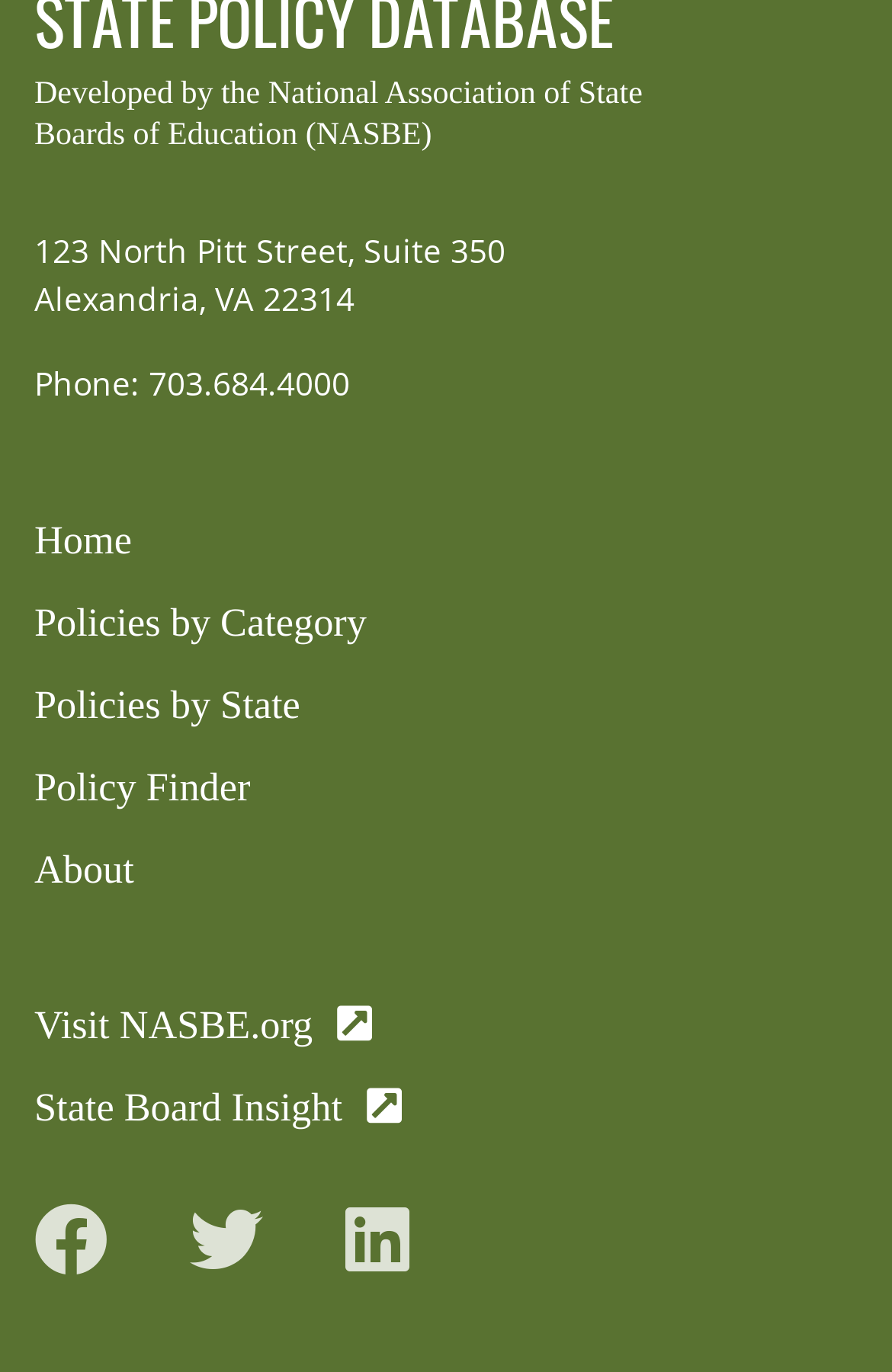Show the bounding box coordinates of the element that should be clicked to complete the task: "Click on Missouri".

[0.121, 0.022, 0.274, 0.059]